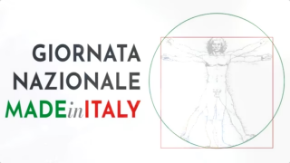Please answer the following question using a single word or phrase: 
What does the image promote?

Giornata Nazionale Made in Italy